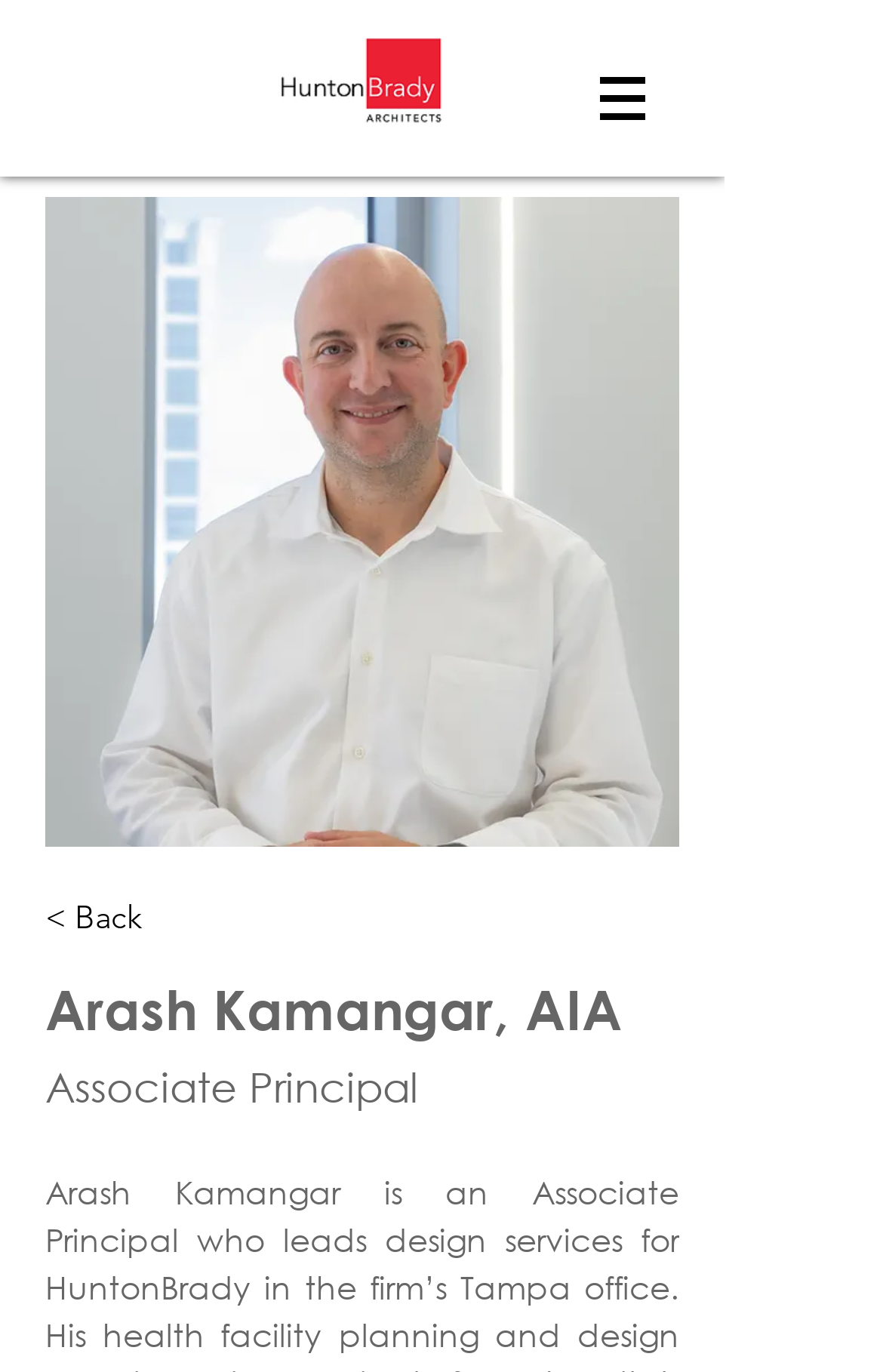What is the name of the architecture firm?
Based on the image, answer the question with as much detail as possible.

I inferred this answer by looking at the link element 'HuntonBrady Architects' and the image element 'hba logo for wesbite.png', which suggests that the webpage is related to an architecture firm called HuntonBrady.